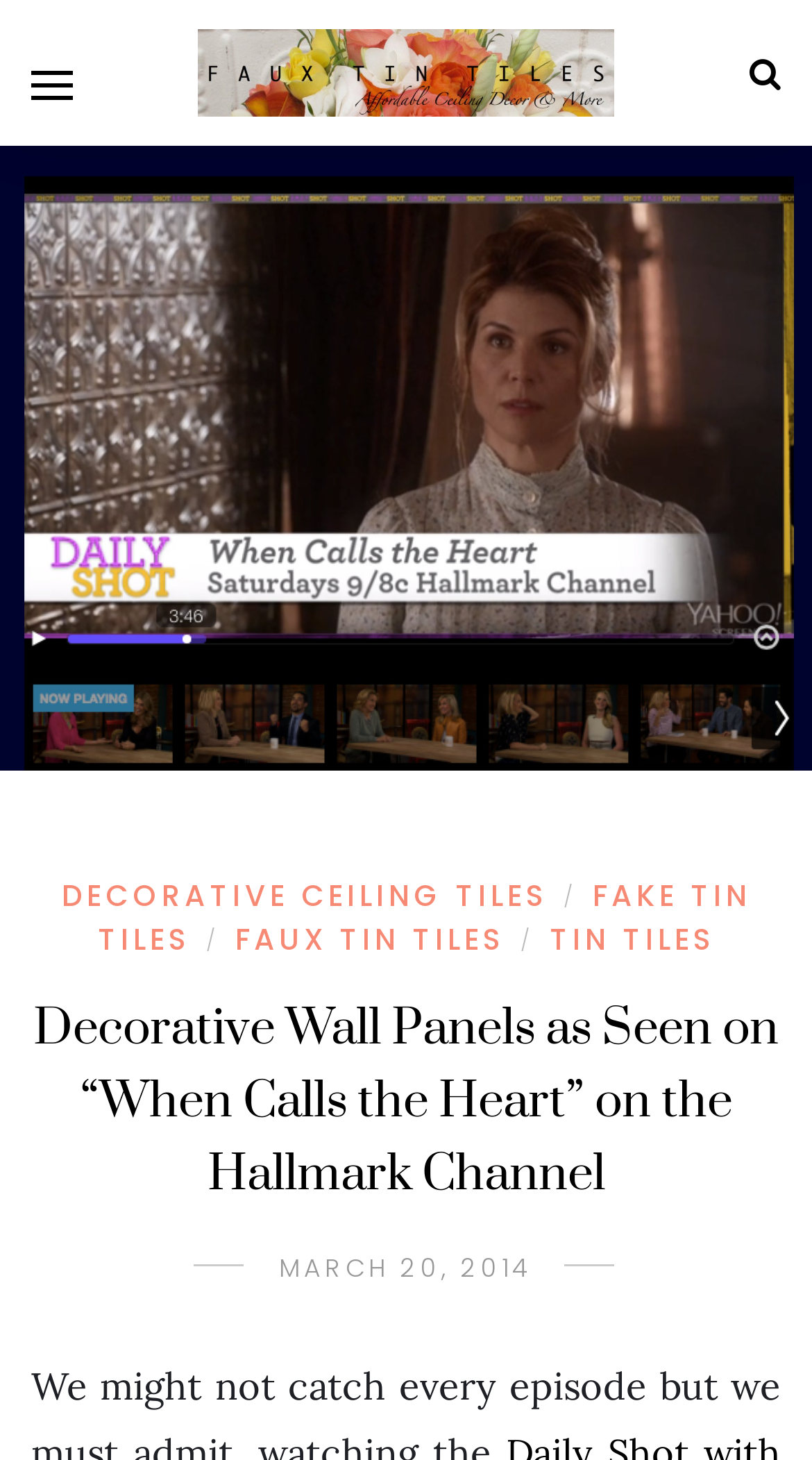Answer succinctly with a single word or phrase:
What is the category of the products on this website?

Decorative Ceiling Tiles and Wall Panels